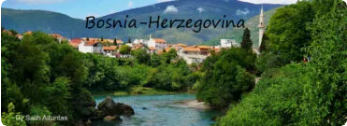Generate an in-depth description of the visual content.

The image captures a picturesque view of Bosnia-Herzegovina, showcasing lush greenery that frames a tranquil river flowing through a charming valley. The scene is lively with the backdrop of quaint houses nestled against rolling hills, further highlighted by a prominent steeple in the distance. The text "Bosnia-Herzegovina" is artistically overlaid at the top, enhancing the visual appeal of this stunning landscape. The serene environment reflects the natural beauty and cultural richness of this southeastern European country, inviting viewers to explore its diverse offerings.